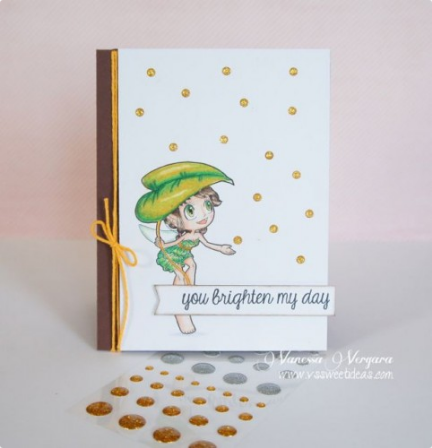Detail every aspect of the image in your caption.

The image showcases a beautifully crafted card featuring an enchanting illustration of a fairy-like character, adorned with a vibrant green leaf as a hat. The backdrop is a clean, white canvas punctuated by shimmering gold glitter dots that evoke a sense of whimsy and joy. Alongside the fairy, a heartfelt message reads "you brighten my day," elegantly displayed on a white banner.

Beneath the card, a collection of glittering sticker dots in varying shades, including gold and silver, lie artistically arranged, hinting at the materials used to create this delightful card. This creation highlights the use of dazzling embellishments and thoughtful design, capturing the essence of creativity and personal expression in handmade crafts. It's an inviting glimpse into the world of card making, particularly using the new glitter sets referenced, which adds a playful yet sophisticated touch to any project.